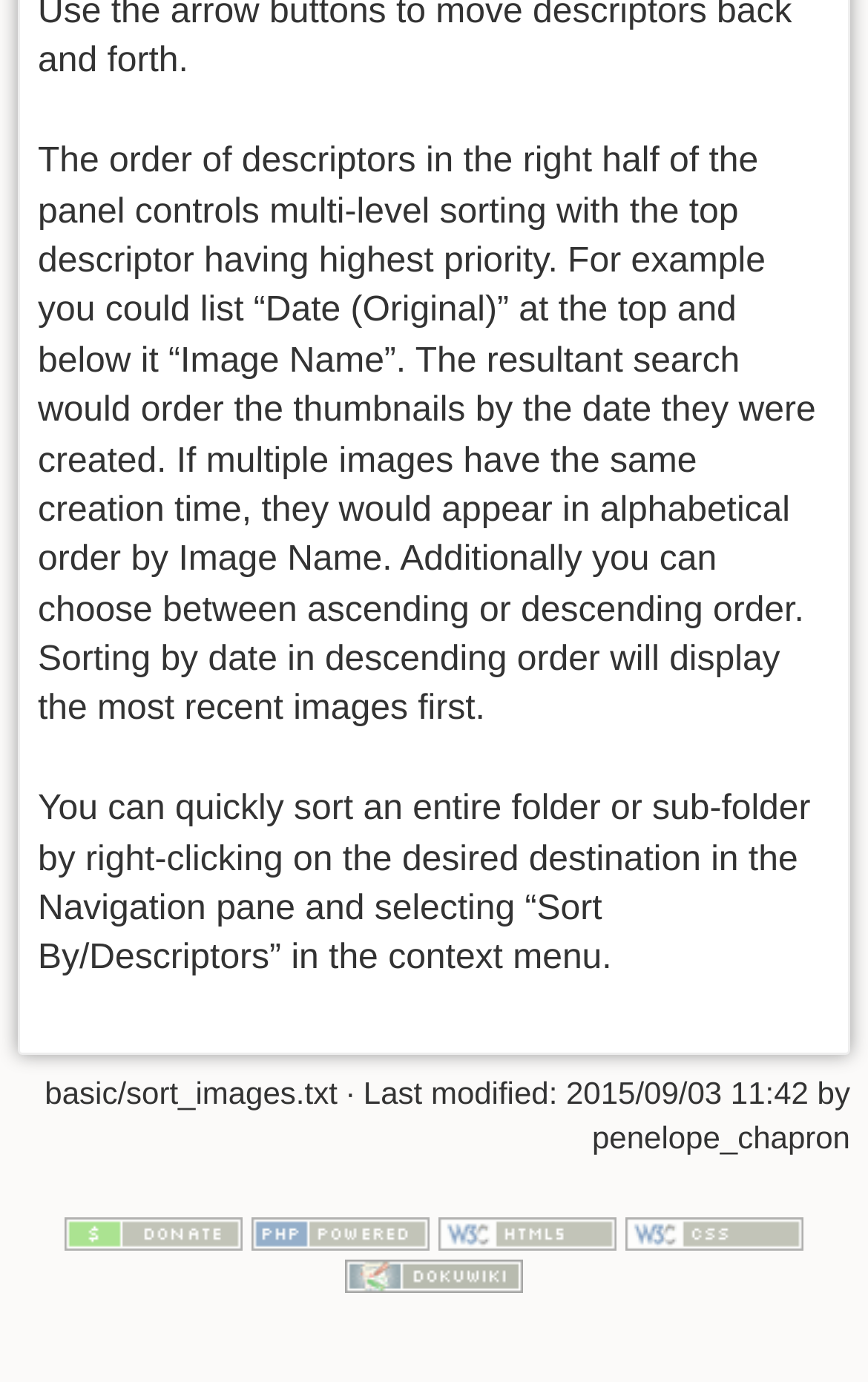What is the name of the person who last modified the page?
By examining the image, provide a one-word or phrase answer.

penelope_chapron